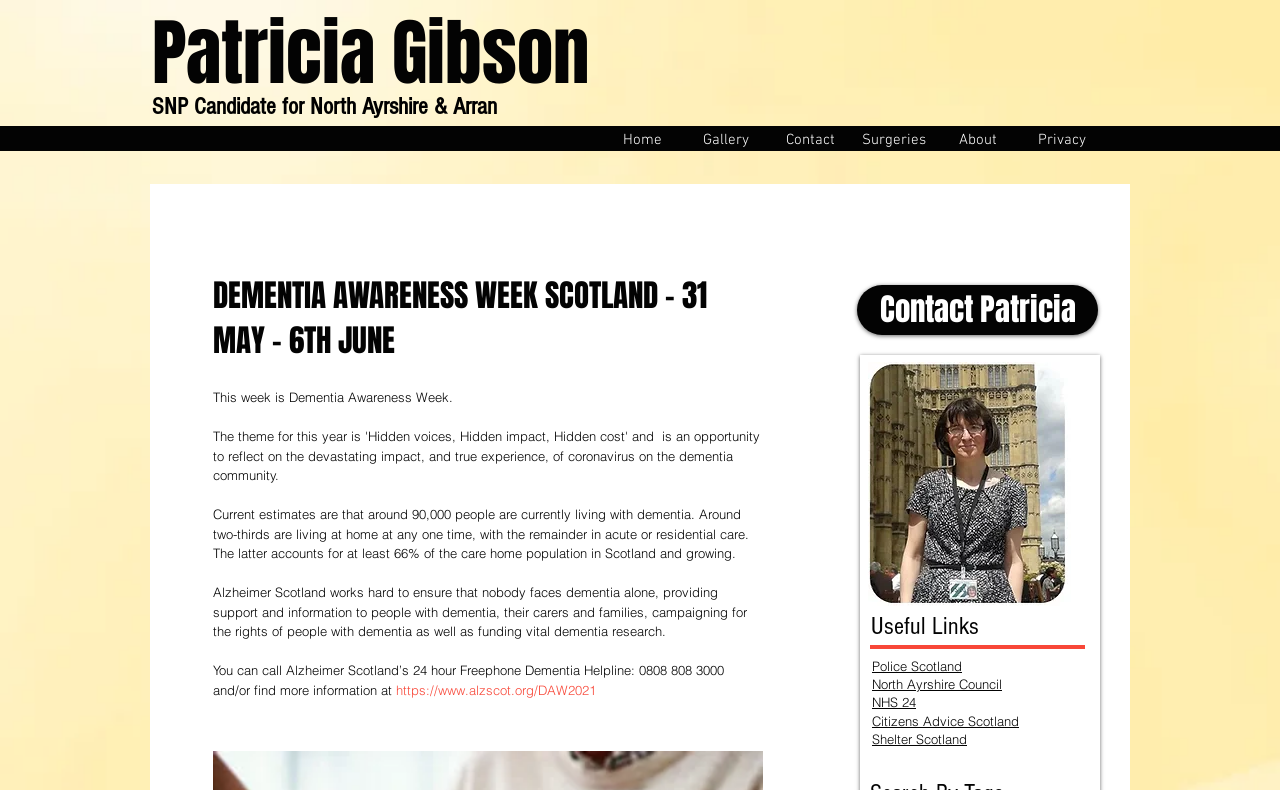Please identify the bounding box coordinates of the clickable area that will fulfill the following instruction: "Post a comment". The coordinates should be in the format of four float numbers between 0 and 1, i.e., [left, top, right, bottom].

None